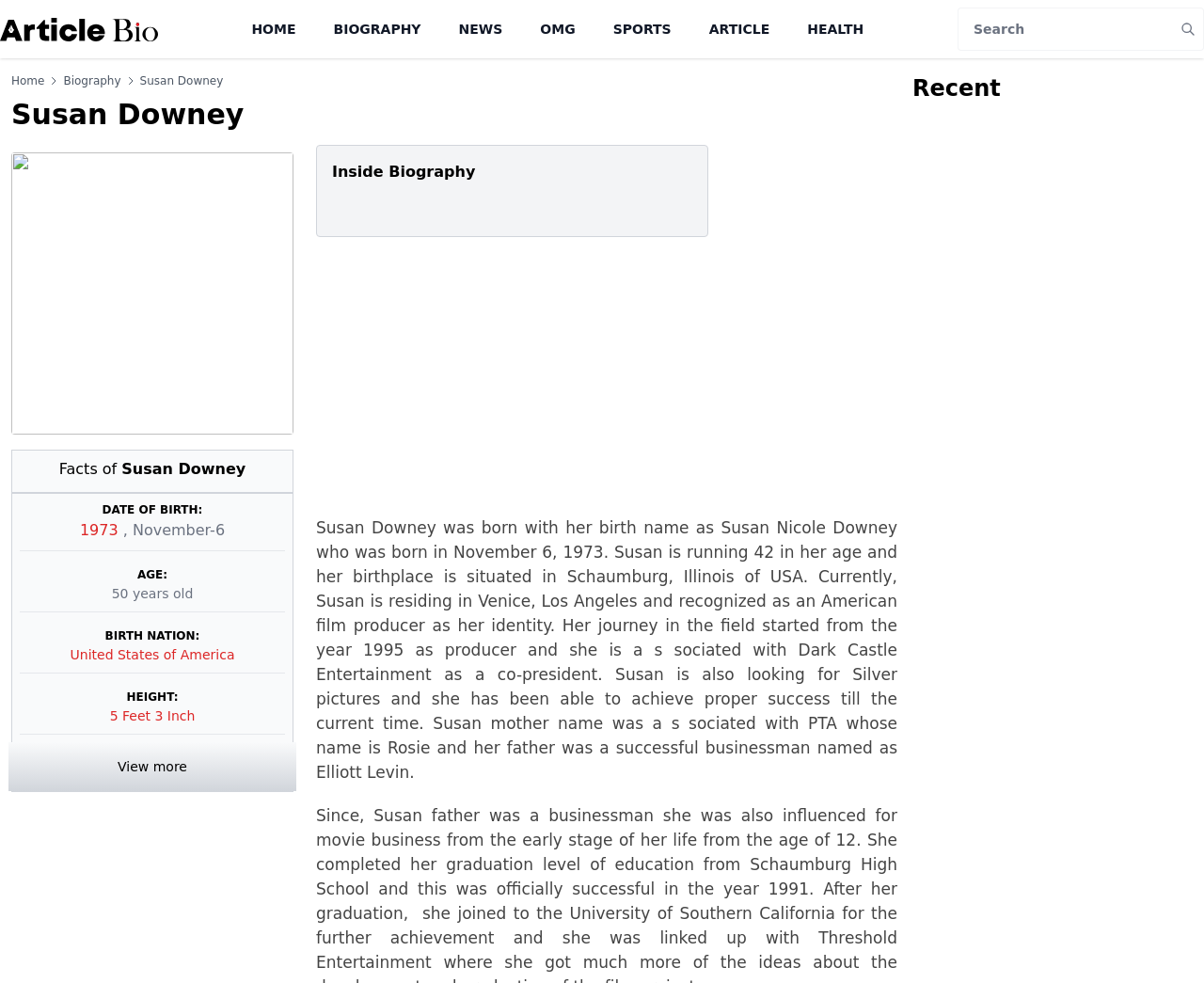Using the element description: "parent_node: HOME", determine the bounding box coordinates for the specified UI element. The coordinates should be four float numbers between 0 and 1, [left, top, right, bottom].

[0.0, 0.018, 0.131, 0.042]